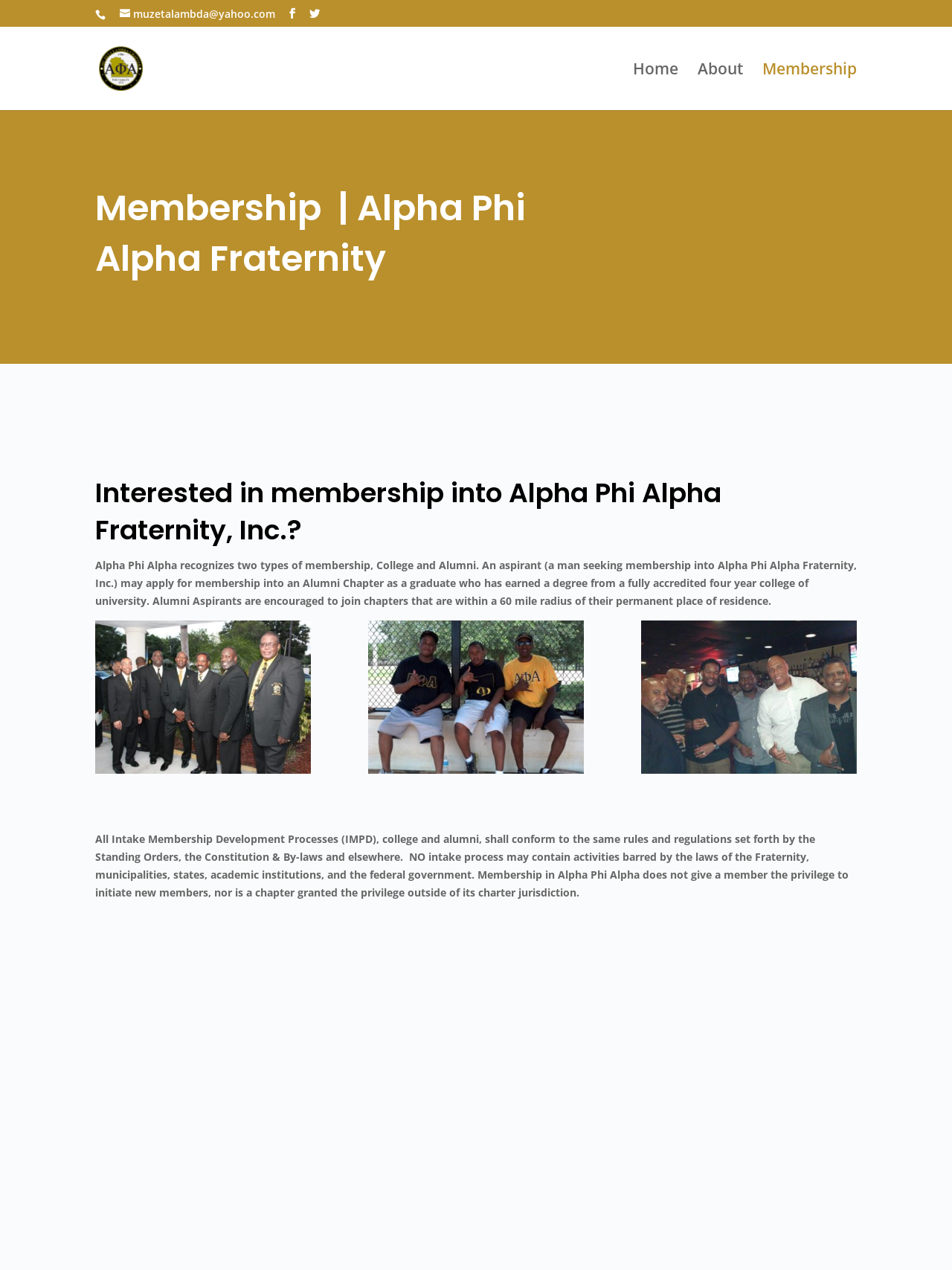Find the bounding box of the web element that fits this description: "About".

[0.733, 0.05, 0.78, 0.087]